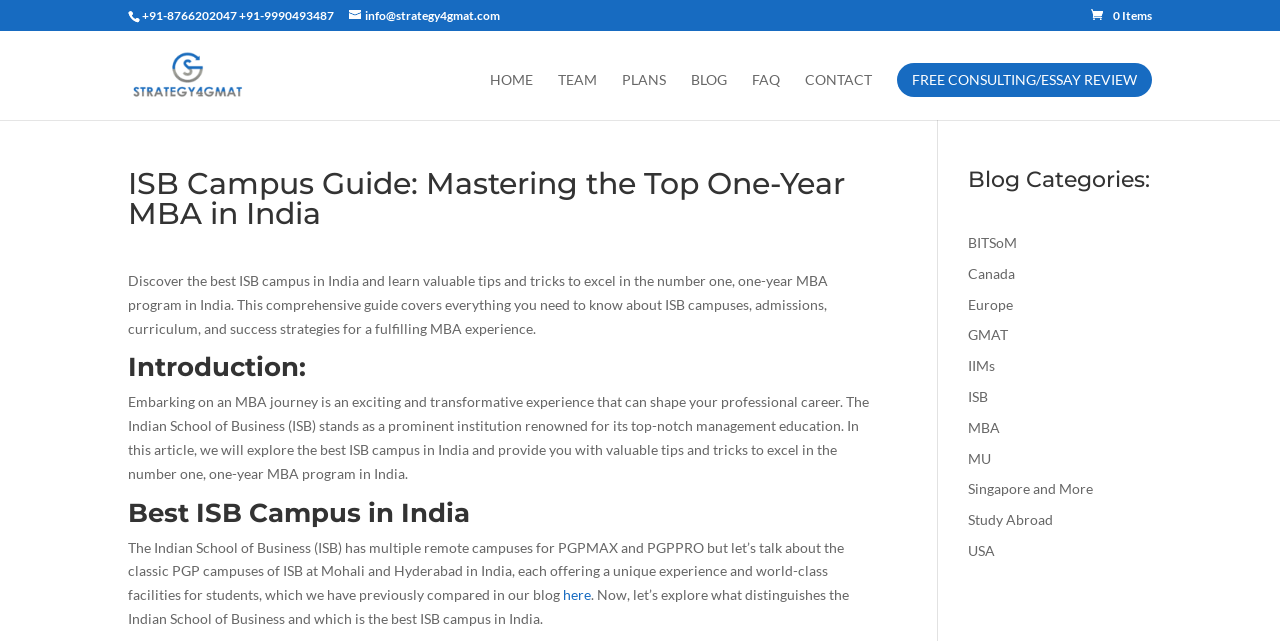Pinpoint the bounding box coordinates of the clickable area needed to execute the instruction: "Read the blog about ISB". The coordinates should be specified as four float numbers between 0 and 1, i.e., [left, top, right, bottom].

[0.756, 0.605, 0.772, 0.632]